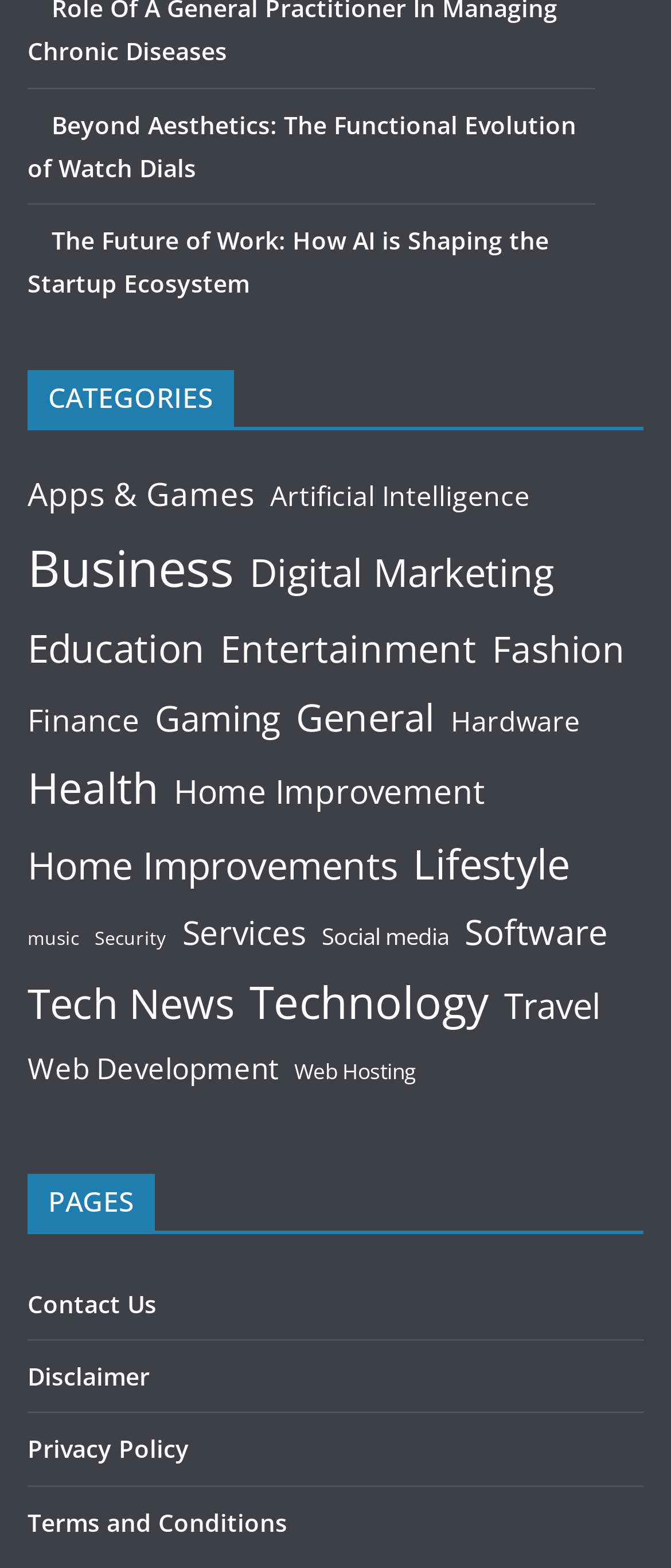Using the description "Sign up", predict the bounding box of the relevant HTML element.

None